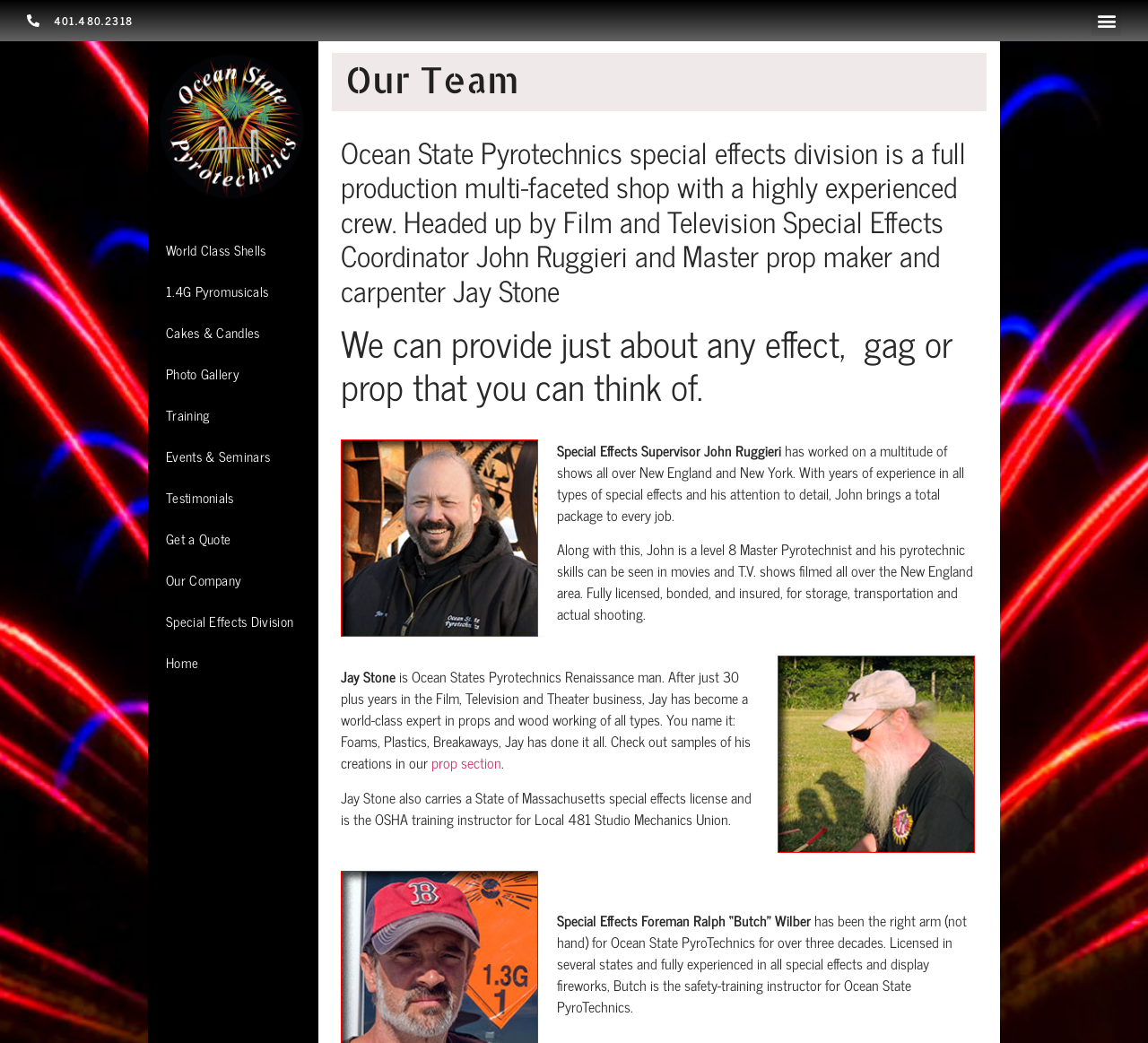Who is the Film and Television Special Effects Coordinator?
Based on the visual information, provide a detailed and comprehensive answer.

I found this information in the heading 'Ocean State Pyrotechnics special effects division is a full production multi-faceted shop with a highly experienced crew. Headed up by Film and Television Special Effects Coordinator John Ruggieri and Master prop maker and carpenter Jay Stone'.